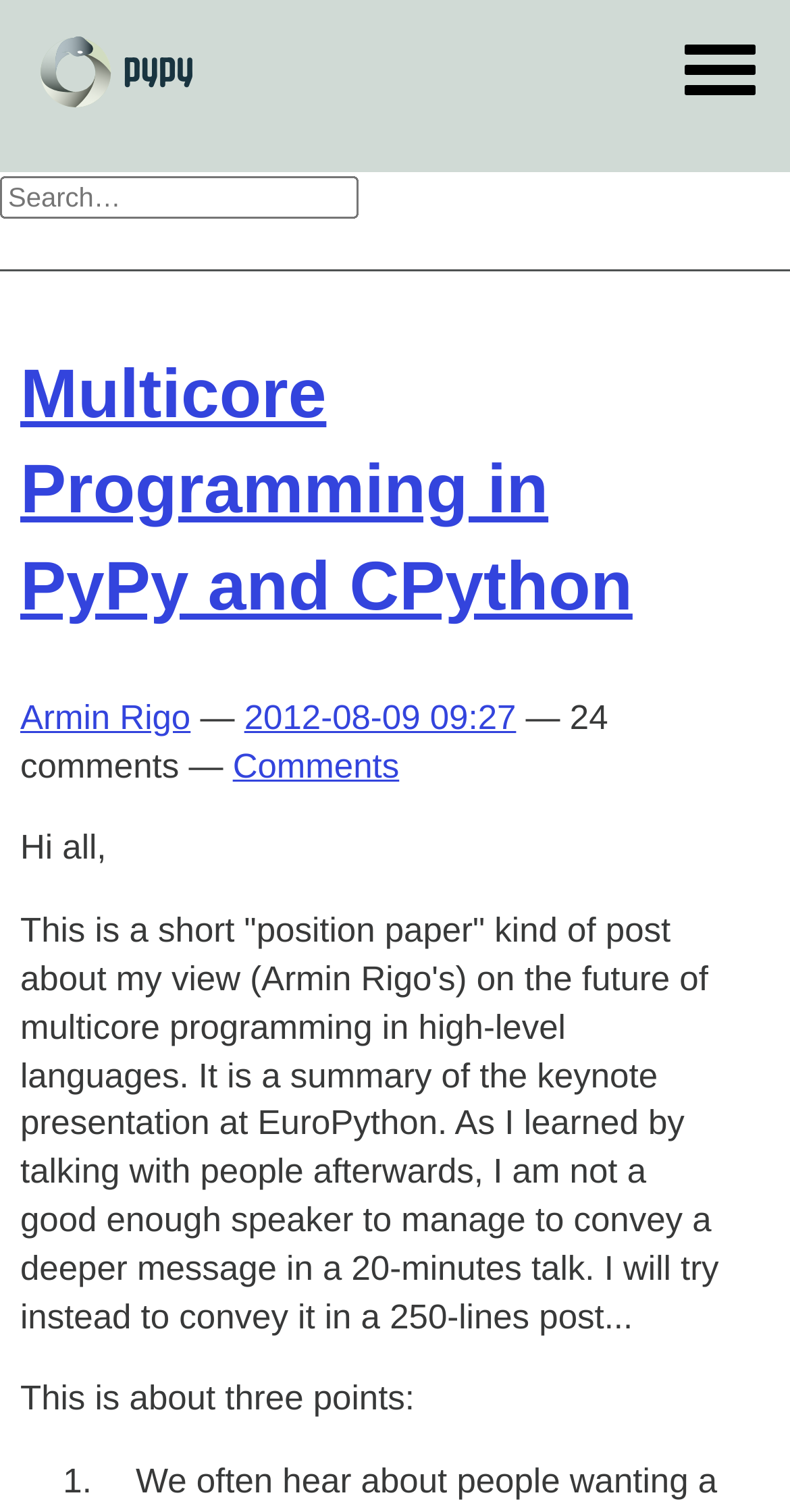Determine the bounding box coordinates in the format (top-left x, top-left y, bottom-right x, bottom-right y). Ensure all values are floating point numbers between 0 and 1. Identify the bounding box of the UI element described by: What links here

None